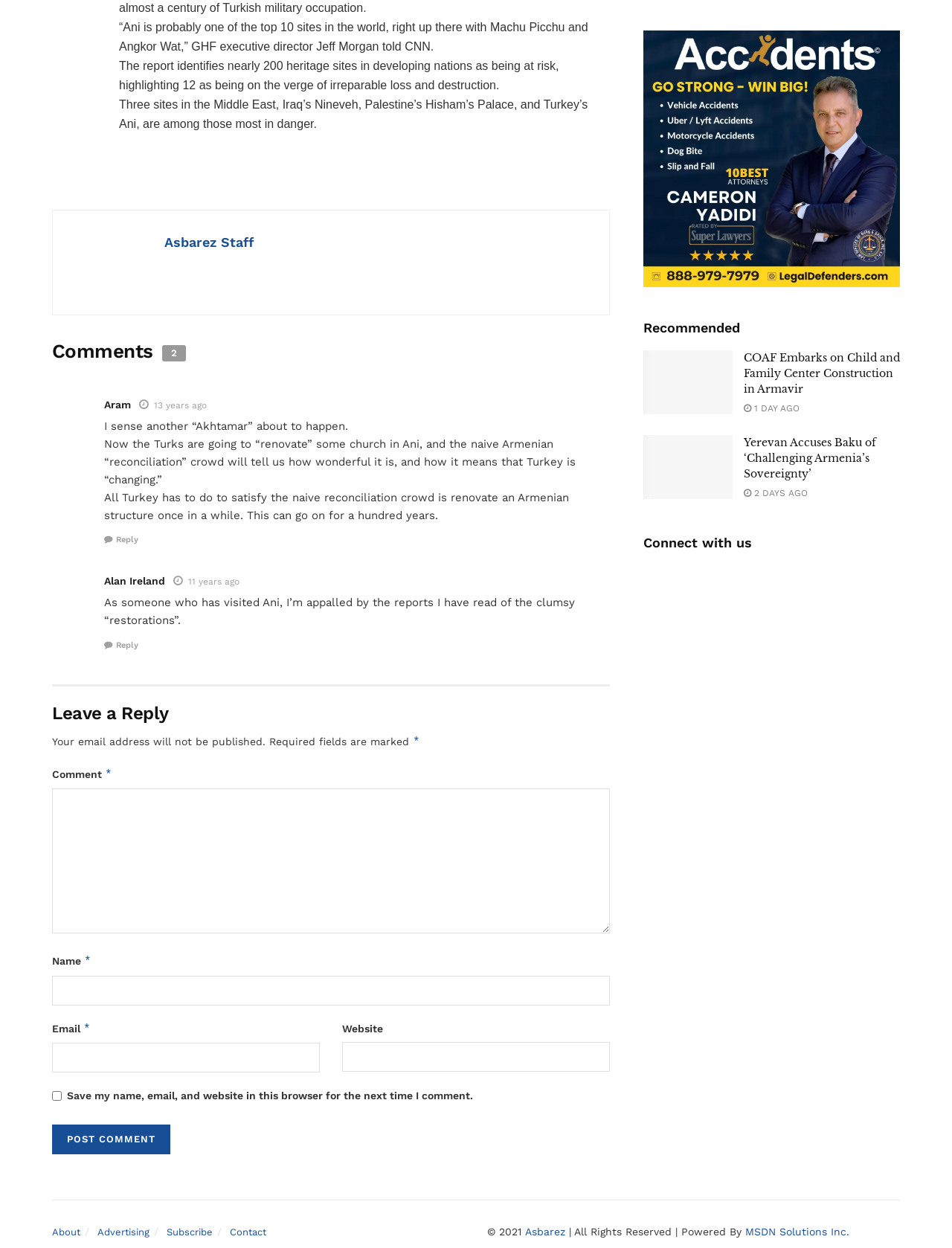What is the purpose of the form at the bottom of the page?
Please use the image to provide a one-word or short phrase answer.

Leave a Reply